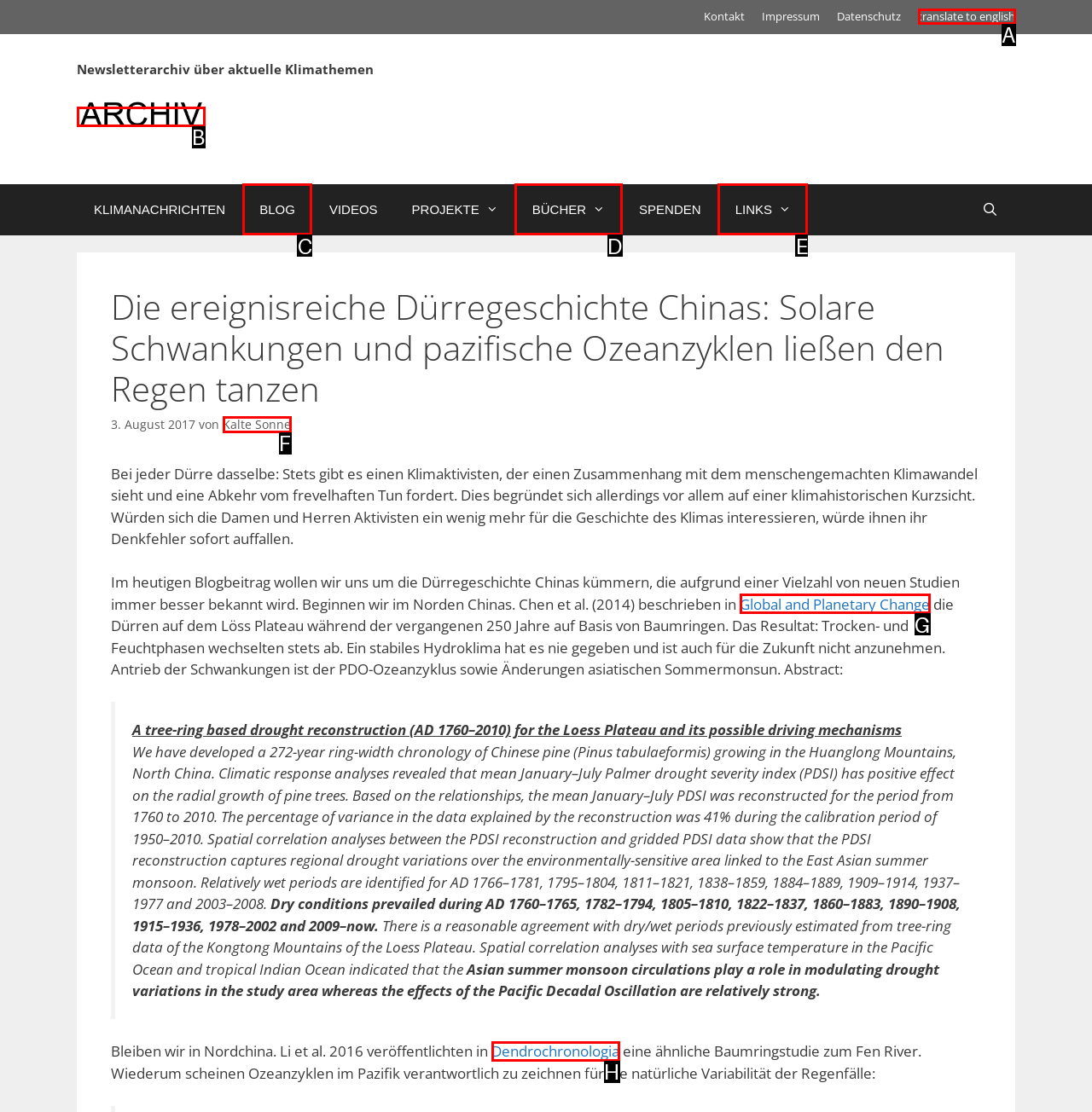Given the description: translate to english, identify the corresponding option. Answer with the letter of the appropriate option directly.

A